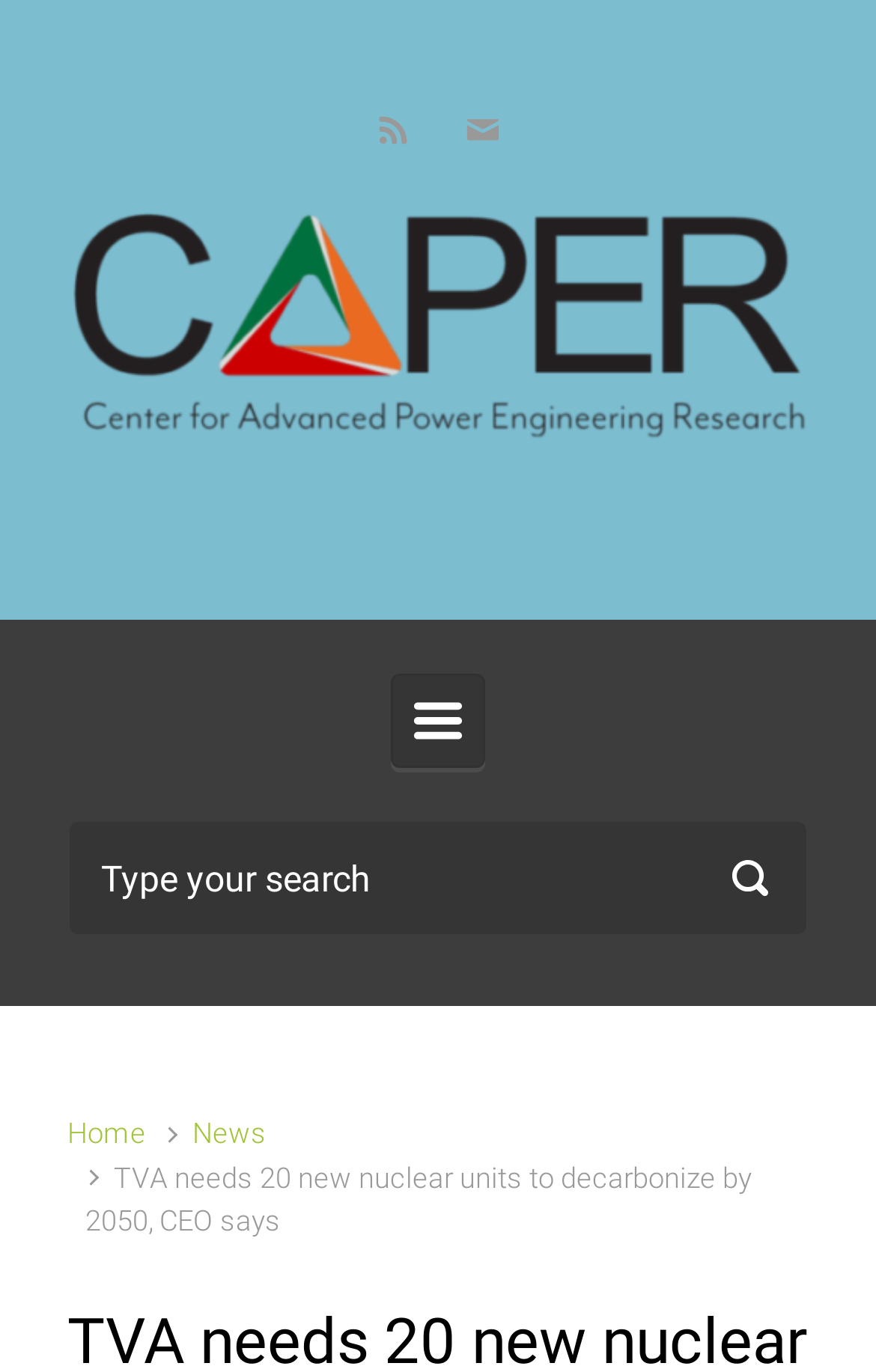Extract the bounding box coordinates for the described element: "Home". The coordinates should be represented as four float numbers between 0 and 1: [left, top, right, bottom].

[0.077, 0.814, 0.167, 0.839]